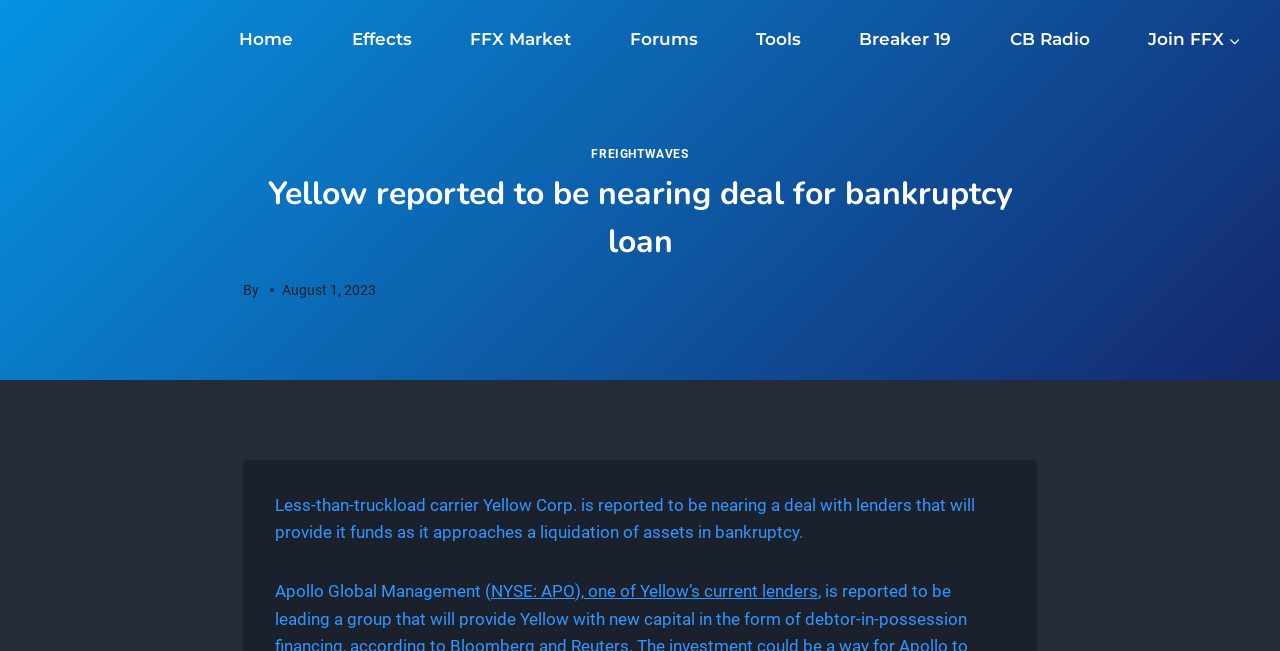Locate the bounding box coordinates of the UI element described by: "CB Radio". Provide the coordinates as four float numbers between 0 and 1, formatted as [left, top, right, bottom].

[0.777, 0.025, 0.863, 0.098]